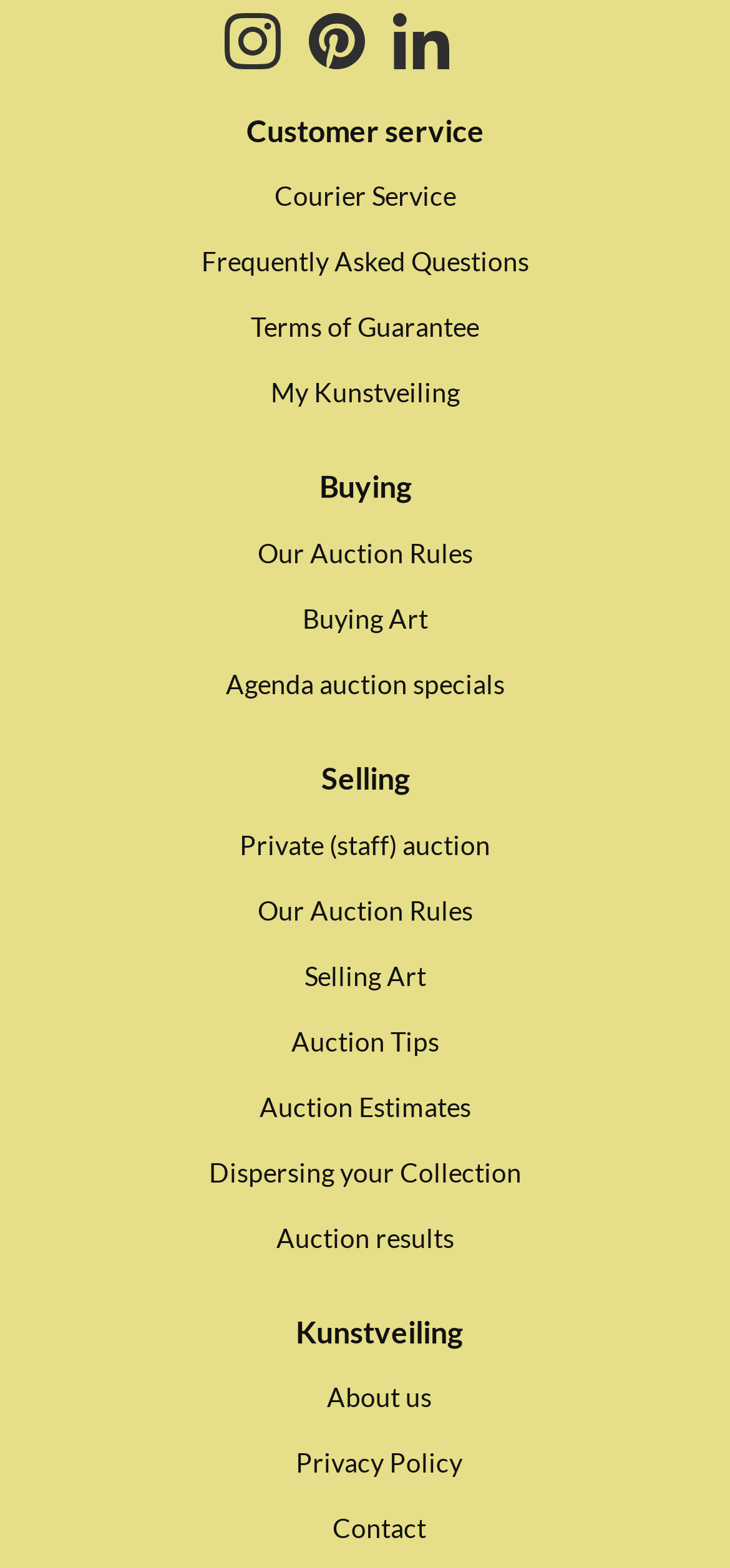Determine the bounding box coordinates of the section to be clicked to follow the instruction: "Enter your email address". The coordinates should be given as four float numbers between 0 and 1, formatted as [left, top, right, bottom].

[0.103, 0.014, 0.521, 0.061]